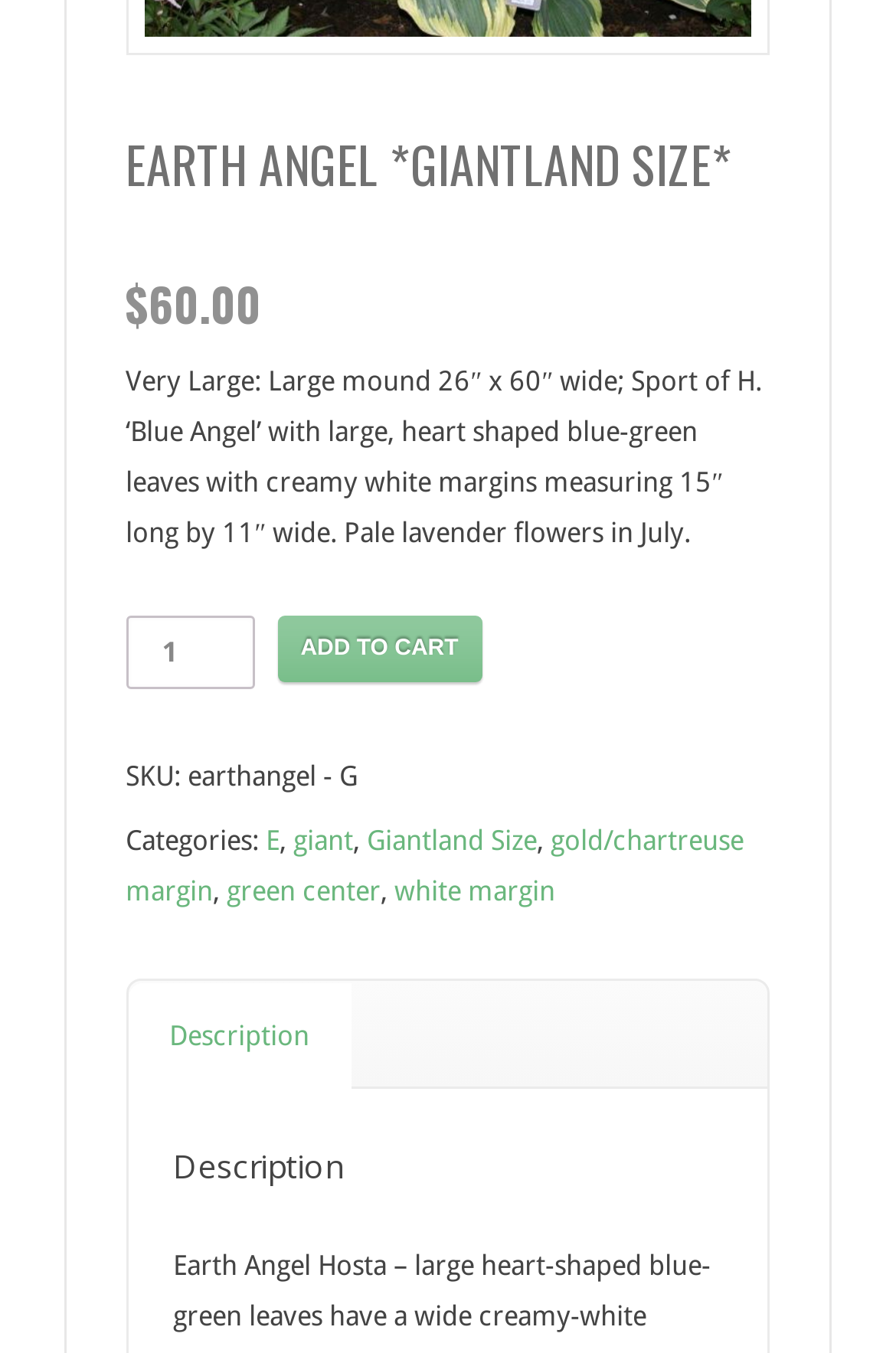Please identify the bounding box coordinates of the region to click in order to complete the given instruction: "Click on category 'E'". The coordinates should be four float numbers between 0 and 1, i.e., [left, top, right, bottom].

[0.297, 0.609, 0.312, 0.633]